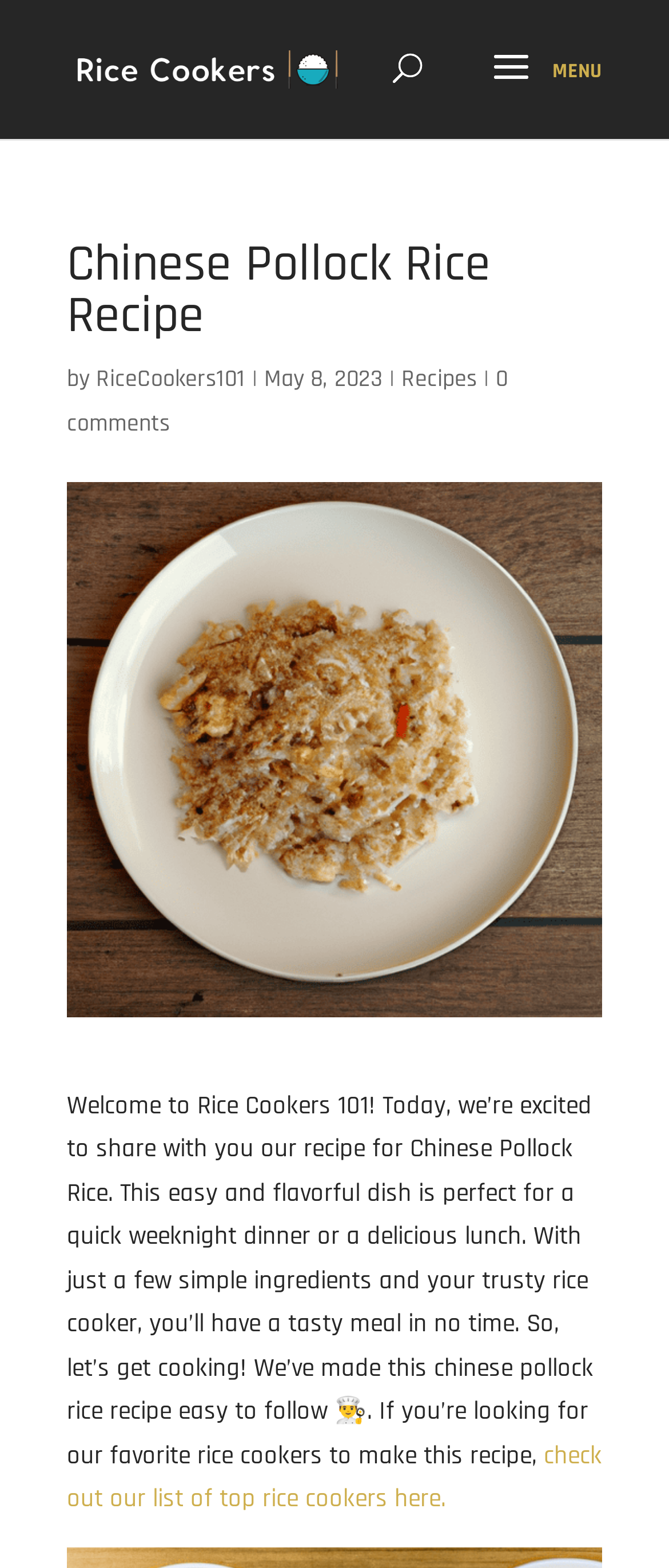Identify the bounding box coordinates of the HTML element based on this description: "0 comments".

[0.1, 0.232, 0.759, 0.28]